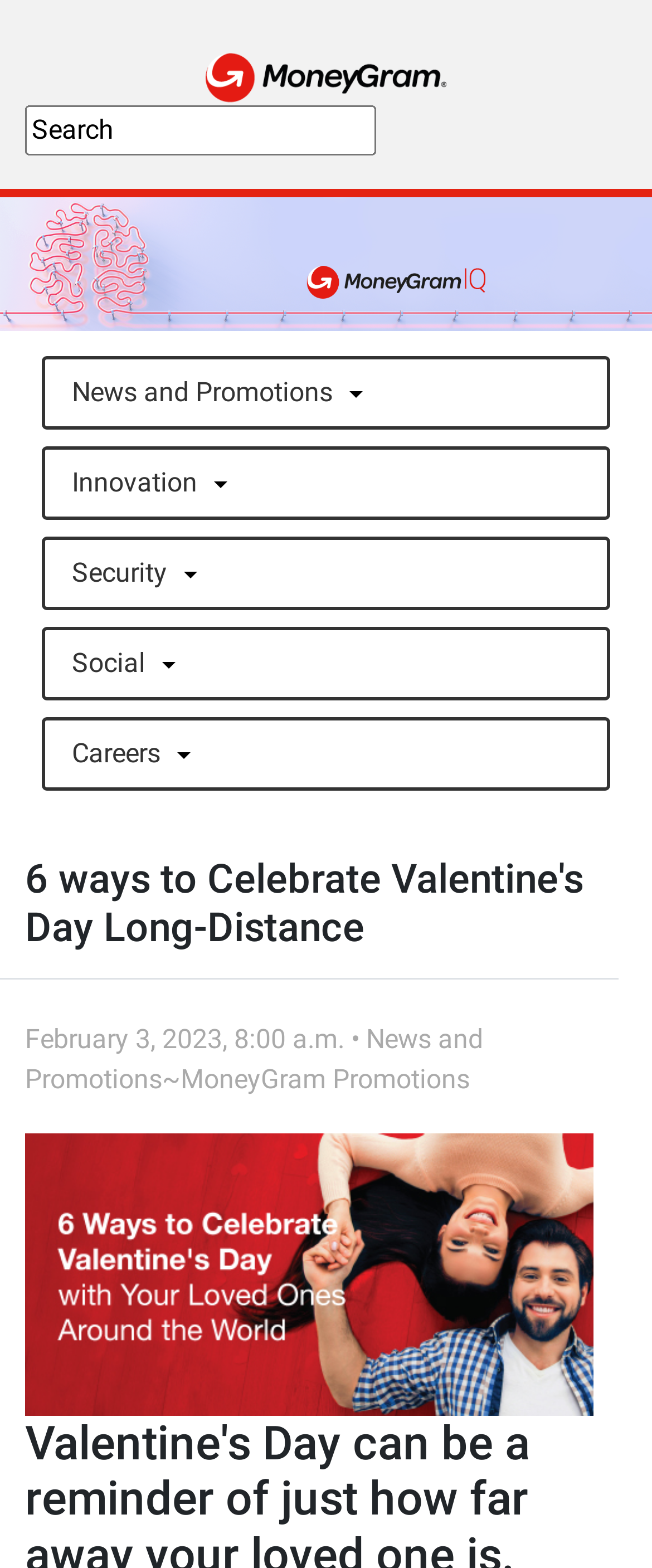Produce an elaborate caption capturing the essence of the webpage.

The webpage appears to be a blog post from MoneyGram.com, specifically discussing ways to celebrate Valentine's Day while being apart from loved ones. 

At the top left of the page, there is a logo image, accompanied by a search textbox and a "Search" label. 

Below the logo, there is a large hero image that spans the entire width of the page. 

Underneath the hero image, there are five buttons aligned horizontally, labeled "News and Promotions", "Innovation", "Security", "Social", and "Careers", respectively. 

The main content of the page begins with a heading that reads "6 ways to Celebrate Valentine's Day Long-Distance". 

Below the heading, there is a paragraph of text with a timestamp, "February 3, 2023, 8:00 a.m.", and a category label, "News and Promotions • MoneyGram Promotions". 

Further down, there is an image related to the blog post, titled "6 Ways to give gifts of love this Valentine's Day around the world".